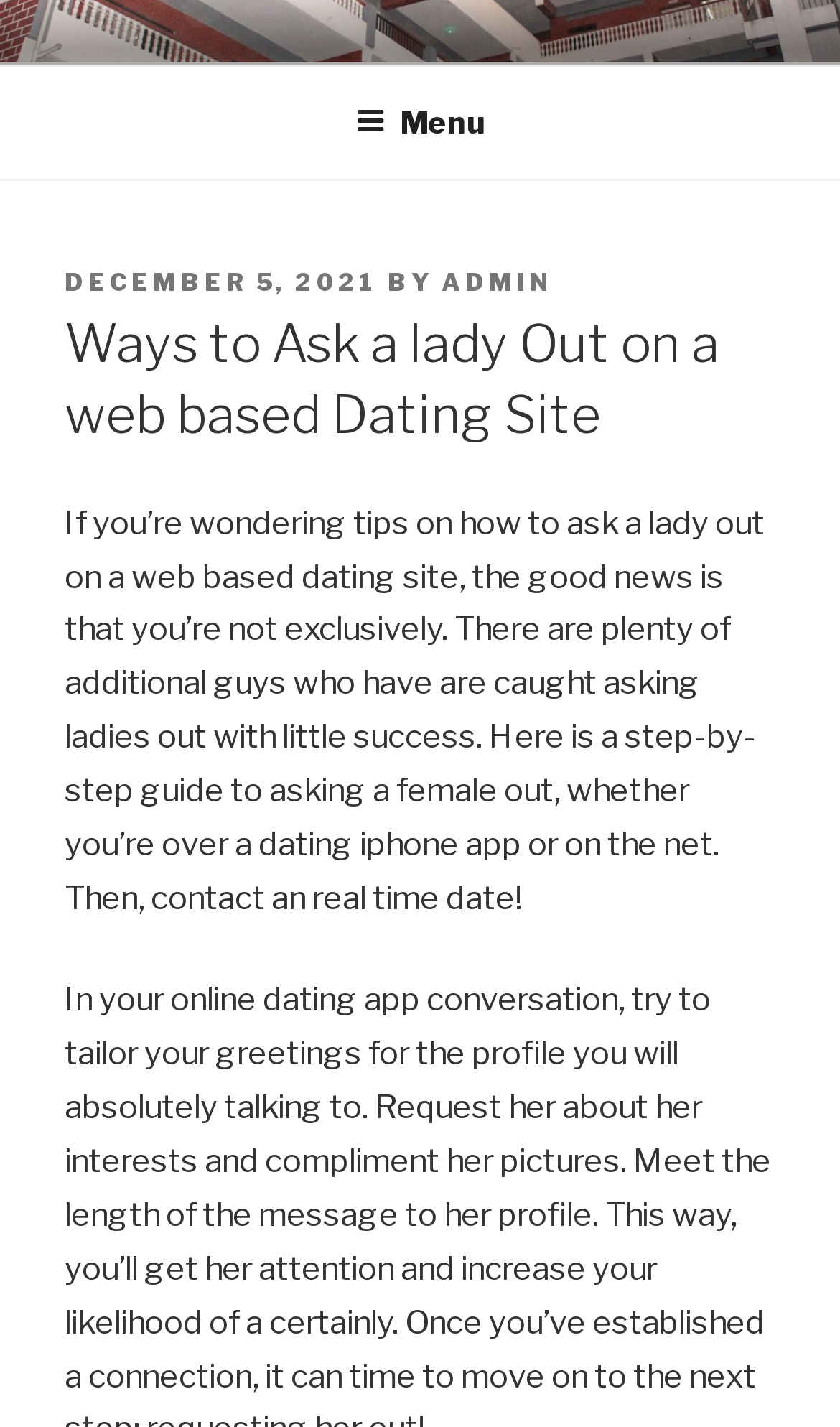Provide the bounding box coordinates of the HTML element described by the text: "Menu". The coordinates should be in the format [left, top, right, bottom] with values between 0 and 1.

[0.386, 0.048, 0.614, 0.122]